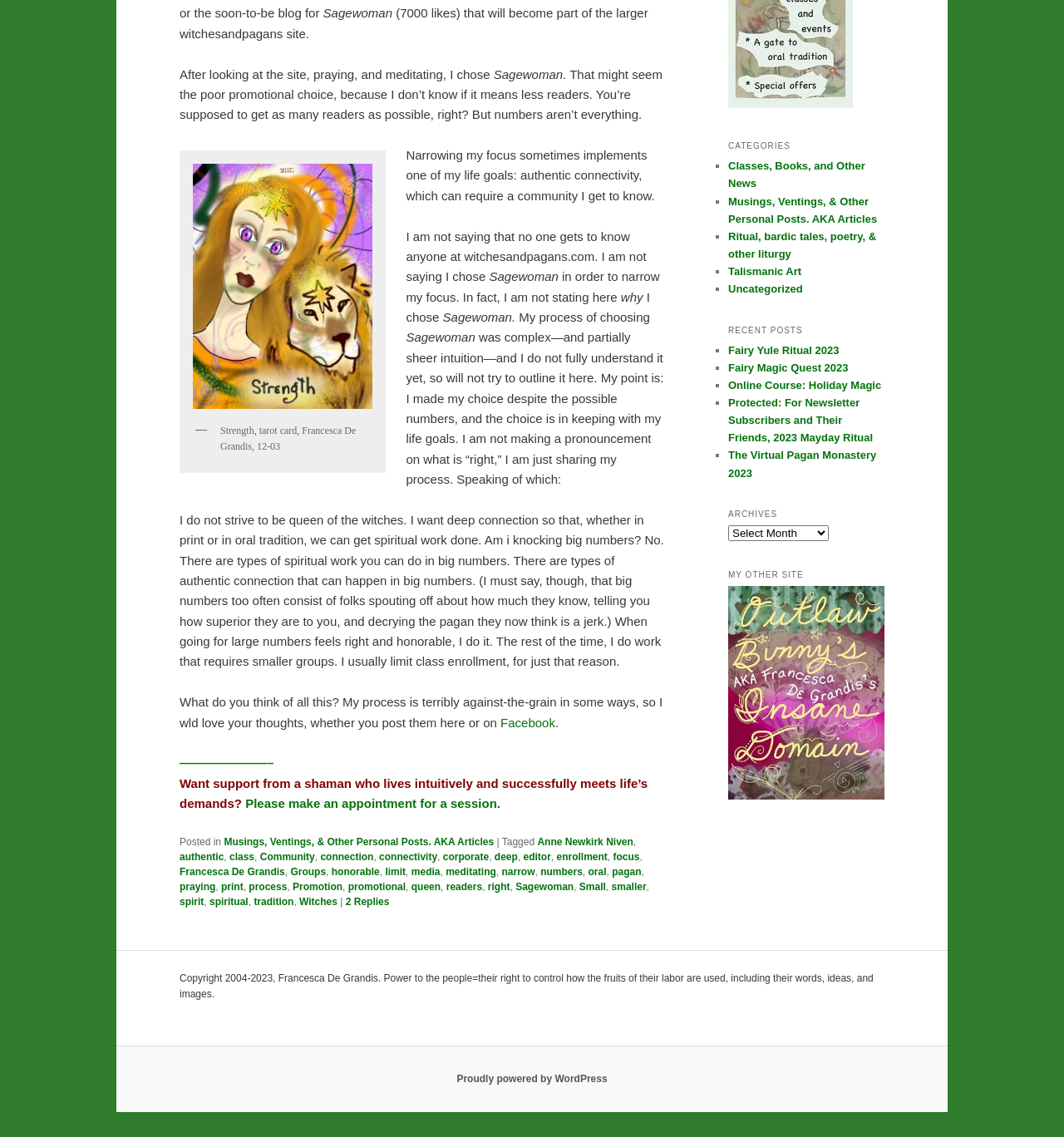What is the topic of the article?
Based on the visual, give a brief answer using one word or a short phrase.

Authentic connectivity